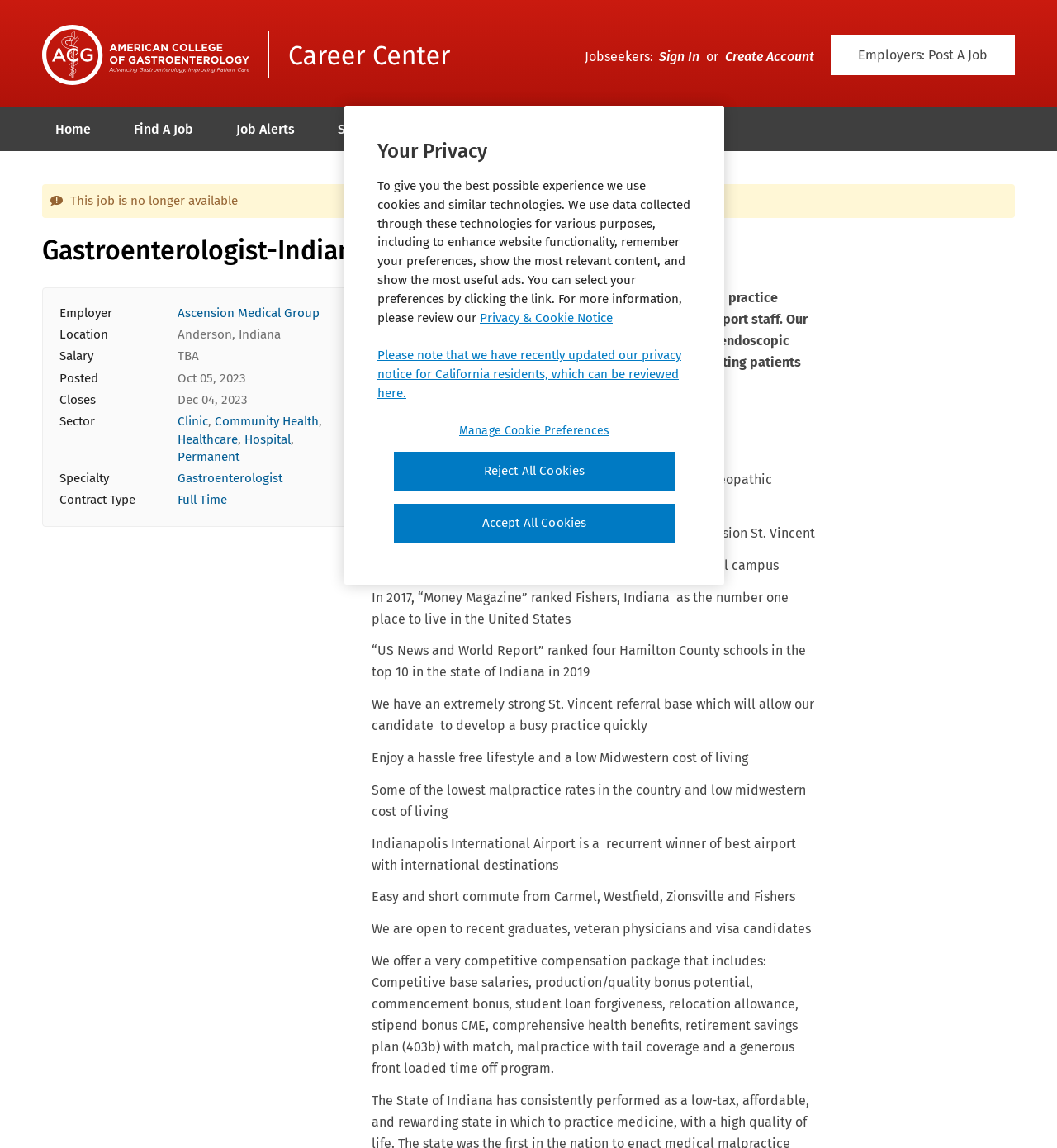Predict the bounding box of the UI element based on this description: "Community Health".

[0.203, 0.361, 0.302, 0.374]